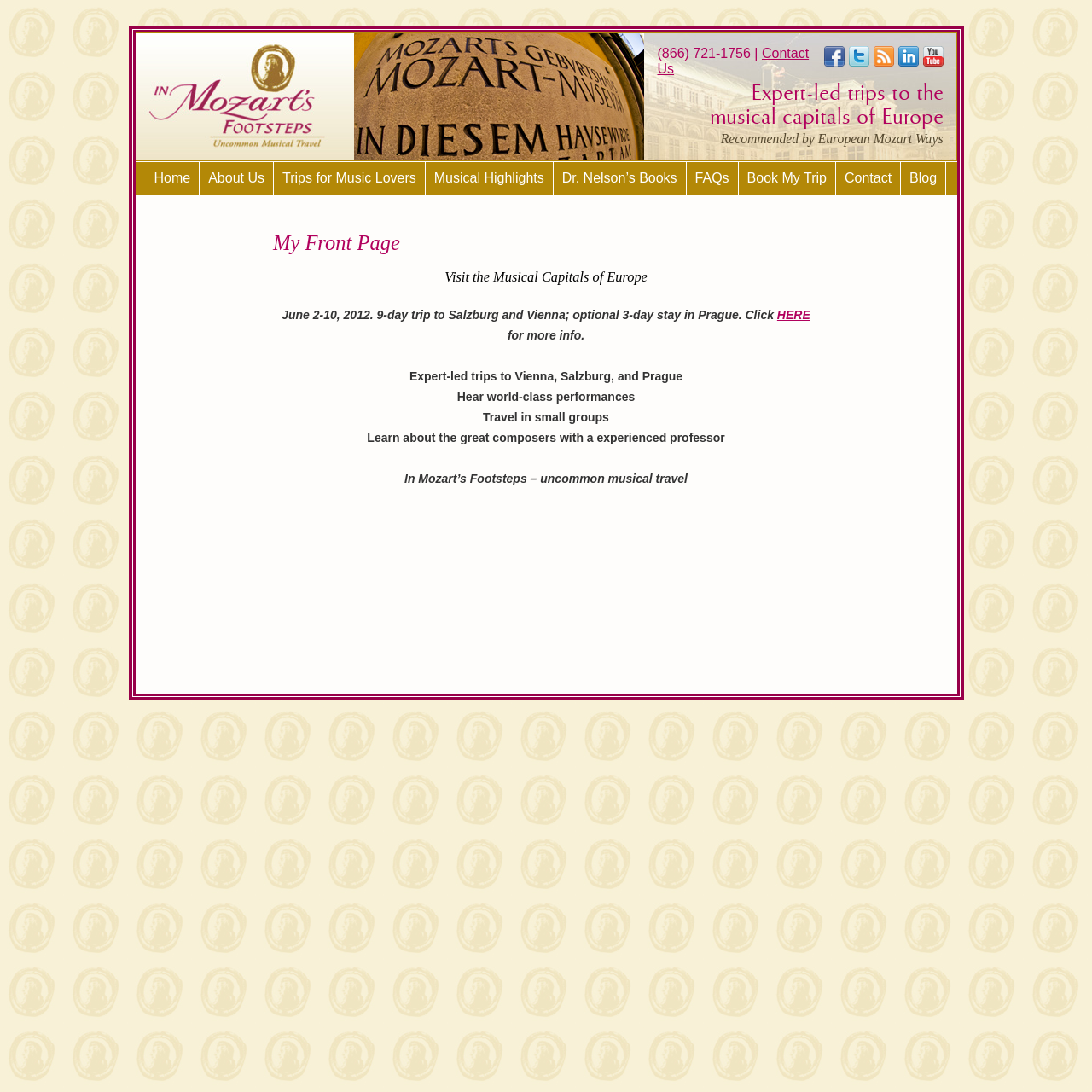Identify the bounding box coordinates of the specific part of the webpage to click to complete this instruction: "See our full lineup".

None